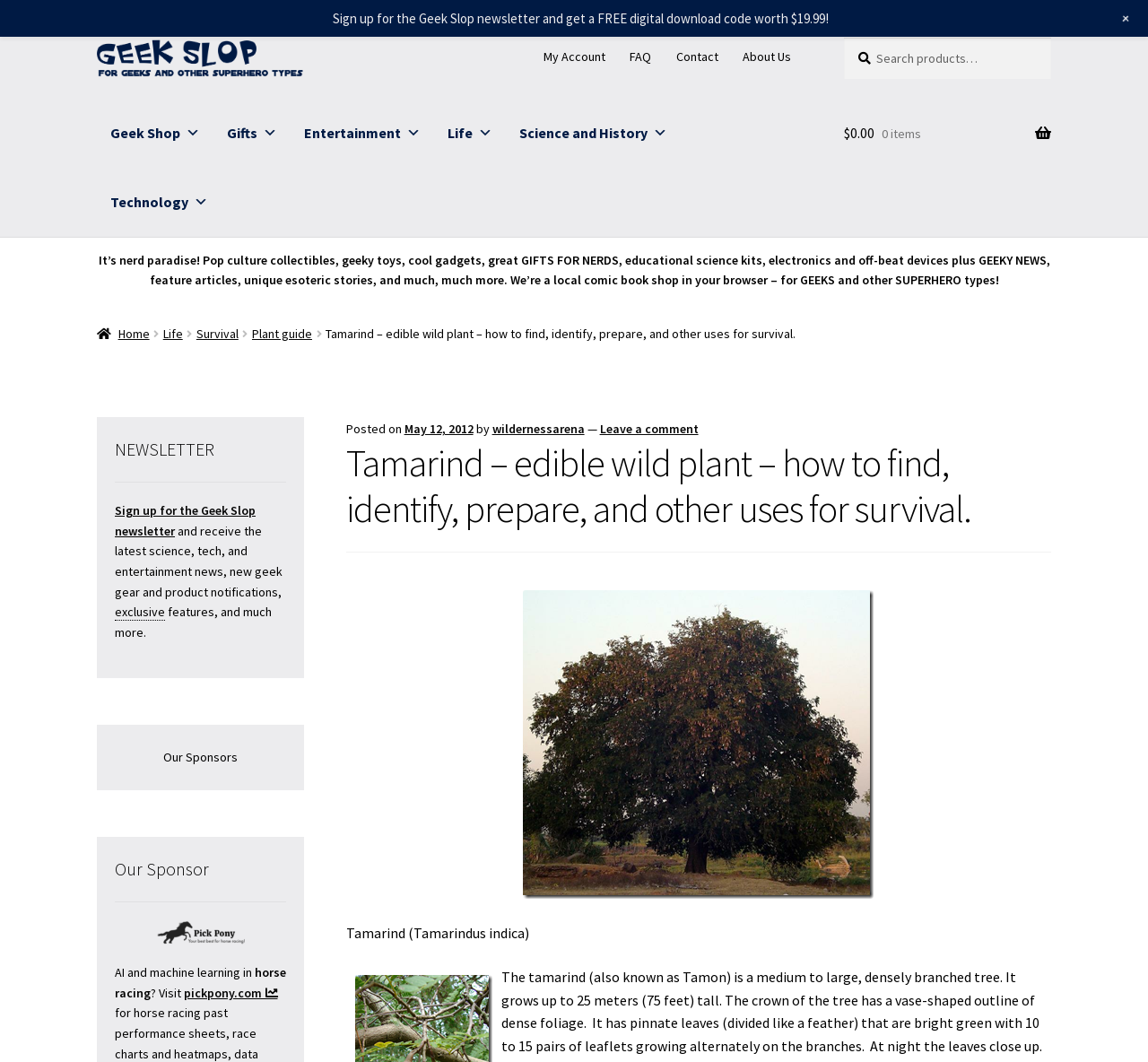What is the name of the author of the post?
Provide a detailed answer to the question using information from the image.

The answer can be found in the section below the heading, which states 'by wildernessarena'.